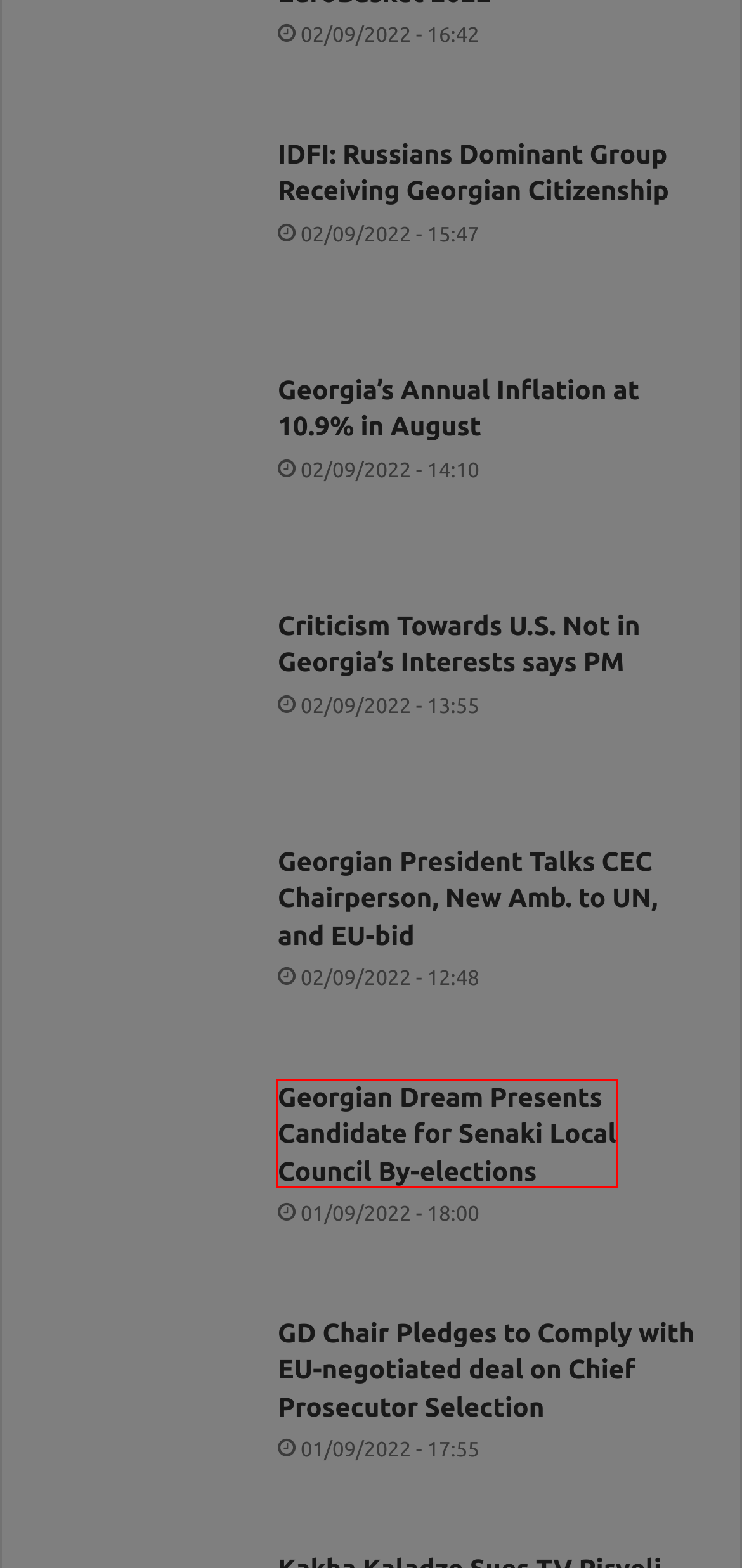Given a webpage screenshot with a red bounding box around a UI element, choose the webpage description that best matches the new webpage after clicking the element within the bounding box. Here are the candidates:
A. Georgia’s Annual Inflation at 10.9% in August – Civil.ge
B. Georgian President Talks CEC Chairperson, New Amb. to UN, and EU-bid – Civil.ge
C. Criticism Towards U.S. Not in Georgia’s Interests says PM – Civil.ge
D. საერთაშორისო სავალუტო ფონდი საქართველოს 11 მილიონ დოლარს ურიცხავს – Civil.ge
E. GD Chair Pledges to Comply with EU-negotiated deal on Chief Prosecutor Selection – Civil.ge
F. Georgian Dream Presents Candidate for Senaki Local Council By-elections – Civil.ge
G. Civil.ge – news. nuance. context.
H. IDFI: Russians Dominant Group Receiving Georgian Citizenship – Civil.ge

F